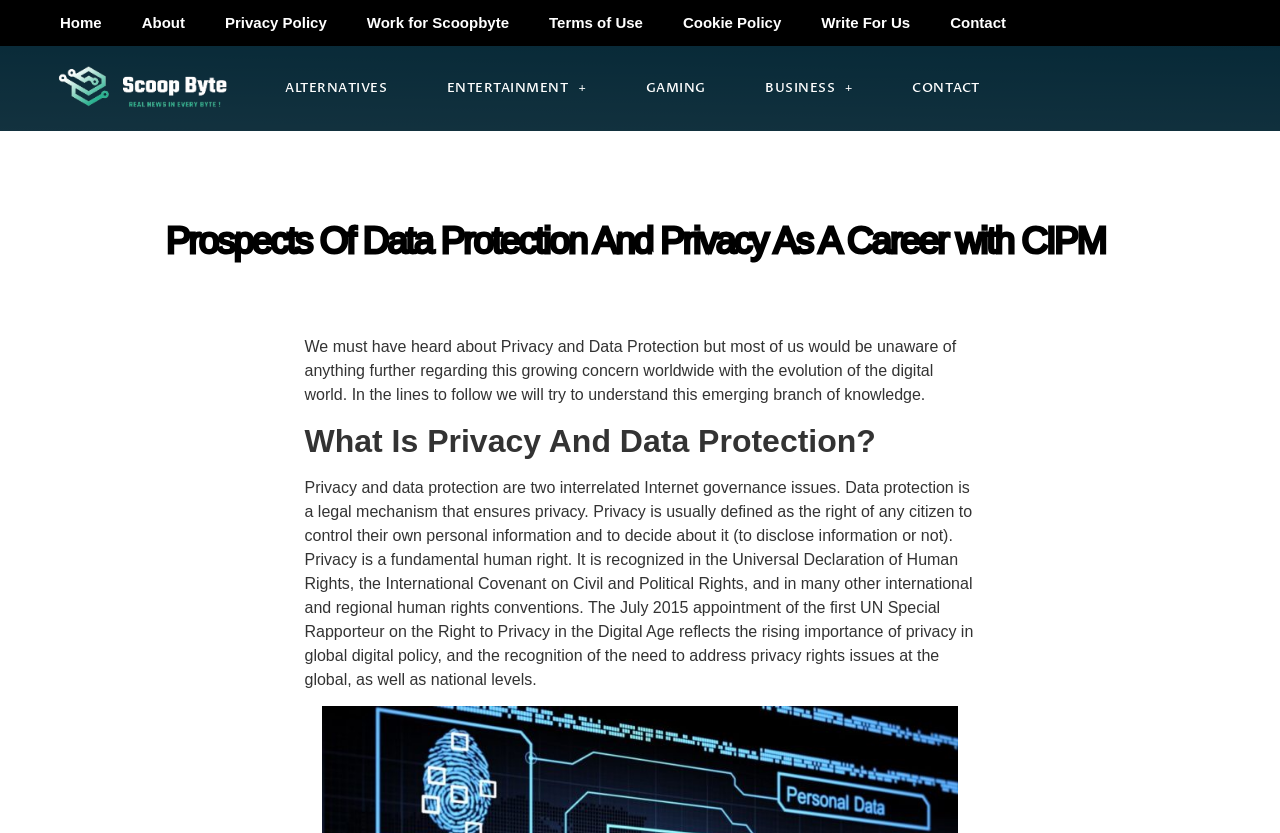Please find and generate the text of the main heading on the webpage.

Prospects Of Data Protection And Privacy As A Career with CIPM 